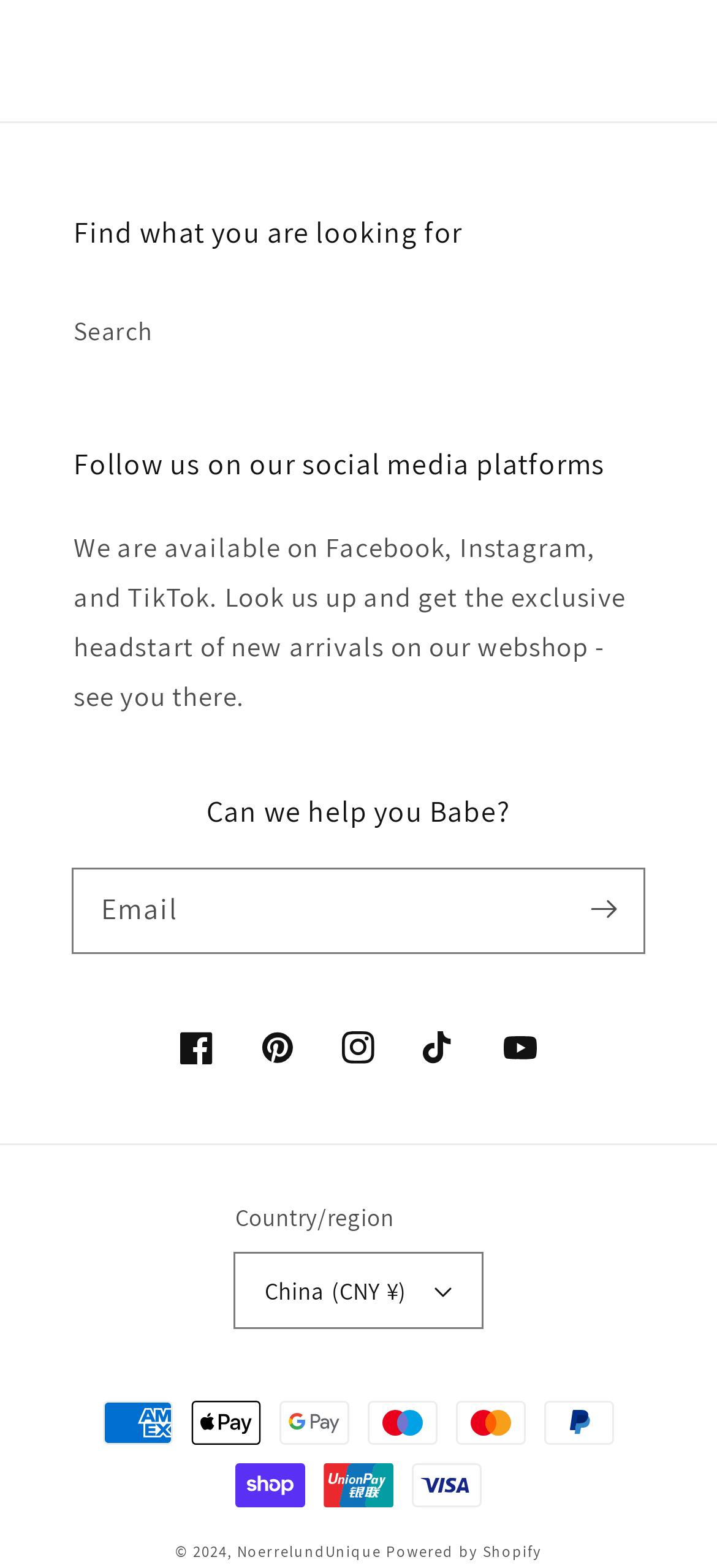Identify the bounding box coordinates for the region to click in order to carry out this instruction: "Follow on Facebook". Provide the coordinates using four float numbers between 0 and 1, formatted as [left, top, right, bottom].

[0.218, 0.642, 0.331, 0.694]